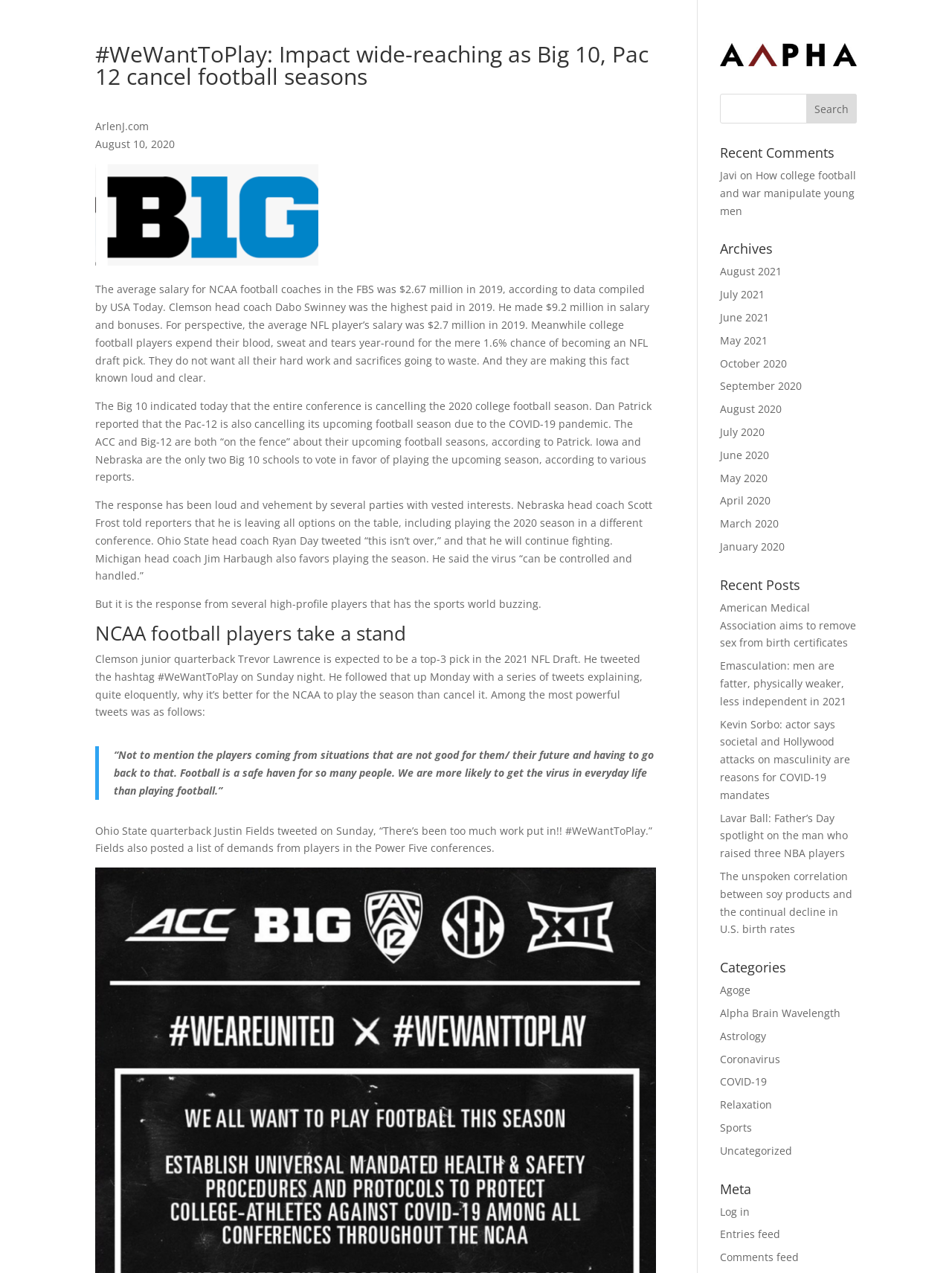Summarize the contents and layout of the webpage in detail.

This webpage appears to be a news article or blog post discussing the cancellation of college football seasons due to the COVID-19 pandemic. At the top of the page, there is a heading that reads "#WeWantToPlay: Impact wide-reaching as Big 10, Pac 12 cancel football seasons" followed by the author's name, "Arlen J", and the date "August 10, 2020".

Below the heading, there is a block of text that provides context about the salaries of NCAA football coaches and the sacrifices made by college football players. The text also mentions the cancellation of the Big 10 and Pac-12 football seasons and the uncertainty surrounding the upcoming seasons of the ACC and Big-12 conferences.

The article then shifts its focus to the response from college football players, including high-profile players like Trevor Lawrence and Justin Fields, who have taken to social media to express their desire to play the season using the hashtag #WeWantToPlay. The article quotes a tweet from Trevor Lawrence, who argues that playing the season is better for the NCAA than cancelling it.

On the right-hand side of the page, there is a search bar and a list of links to recent comments, archives, and categories. The archives section lists links to previous months, dating back to January 2020. The categories section lists links to various topics, including Agoge, Alpha Brain Wavelength, Astrology, Coronavirus, and Sports.

Below the main article, there are links to recent posts, including articles about the American Medical Association, masculinity, and the correlation between soy products and declining birth rates. At the very bottom of the page, there is a section labeled "Meta" with links to log in, entries feed, and comments feed.